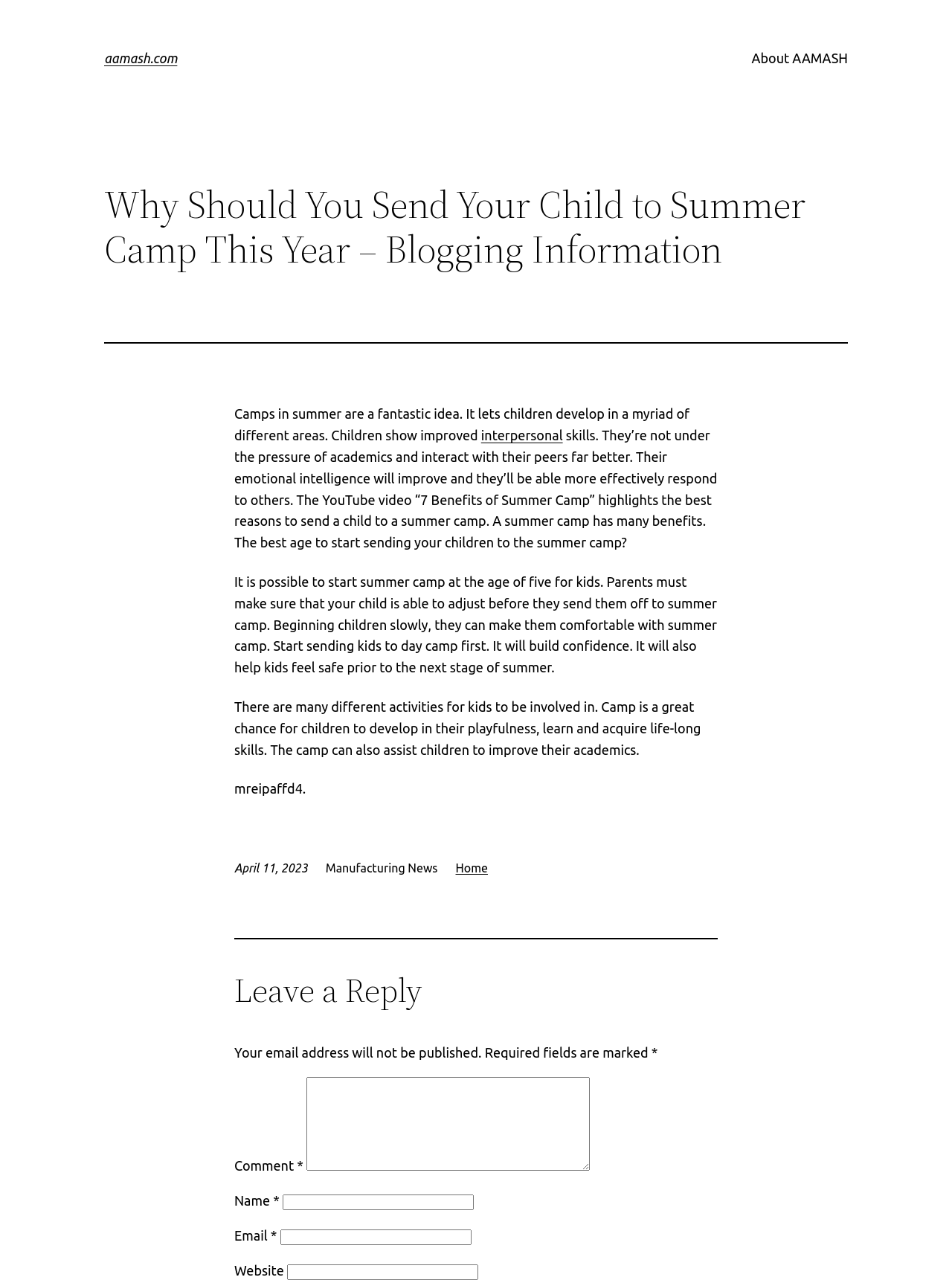Locate and provide the bounding box coordinates for the HTML element that matches this description: "Home".

[0.479, 0.671, 0.512, 0.682]